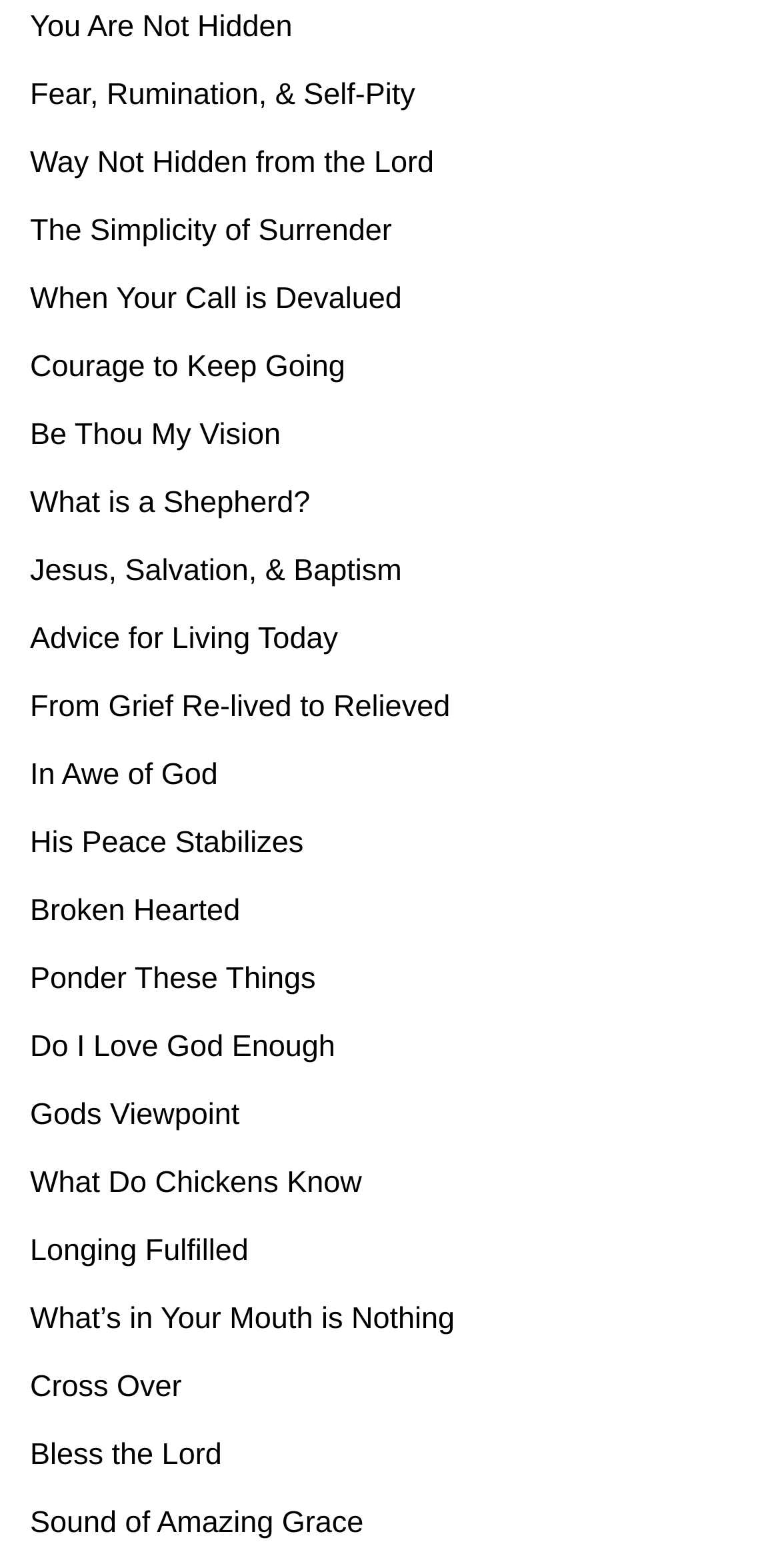Pinpoint the bounding box coordinates for the area that should be clicked to perform the following instruction: "View Honda Z50J-III Gorilla".

None